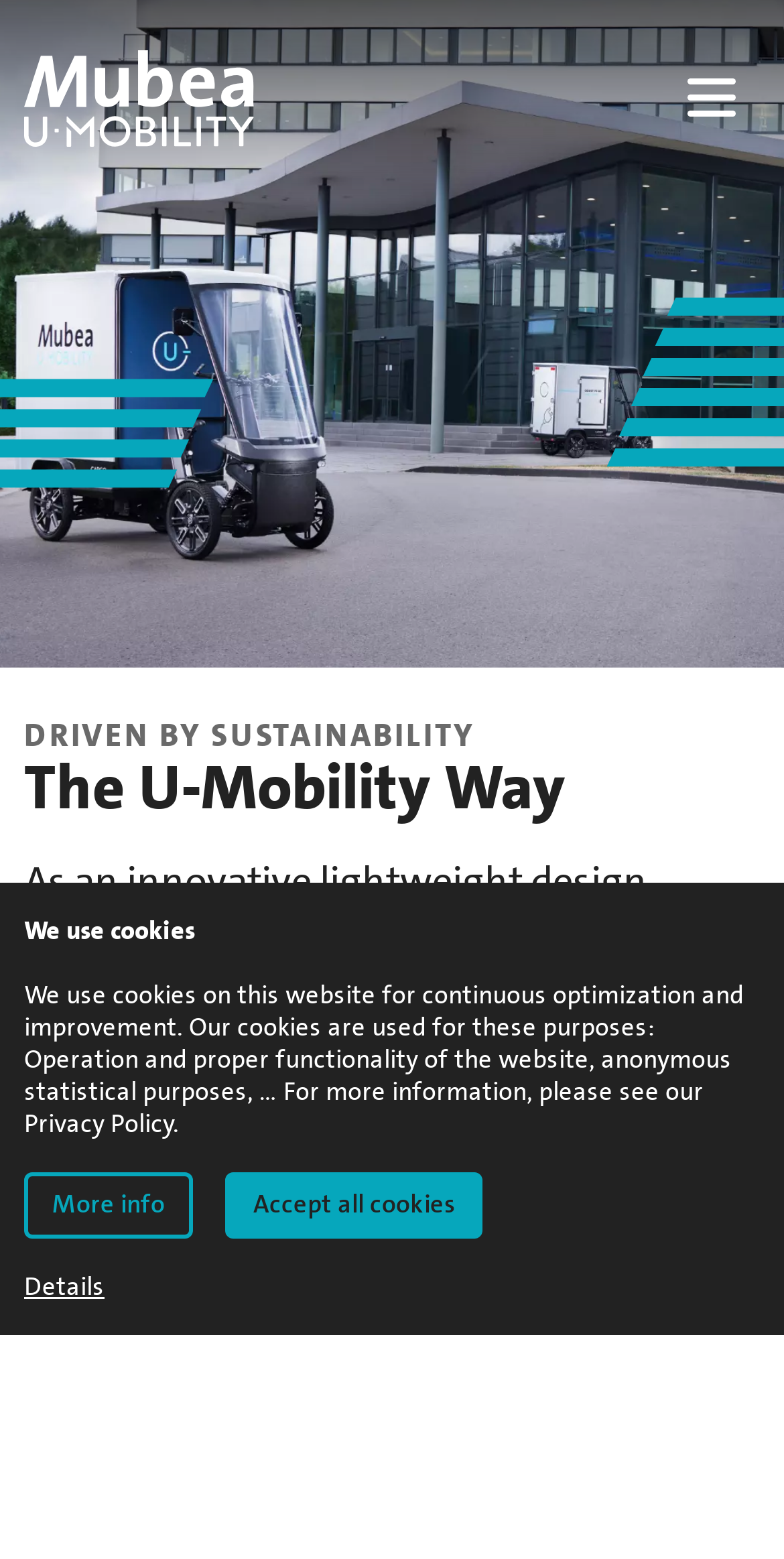Locate the UI element that matches the description aria-label="Toggle navigation" in the webpage screenshot. Return the bounding box coordinates in the format (top-left x, top-left y, bottom-right x, bottom-right y), with values ranging from 0 to 1.

[0.846, 0.04, 0.969, 0.085]